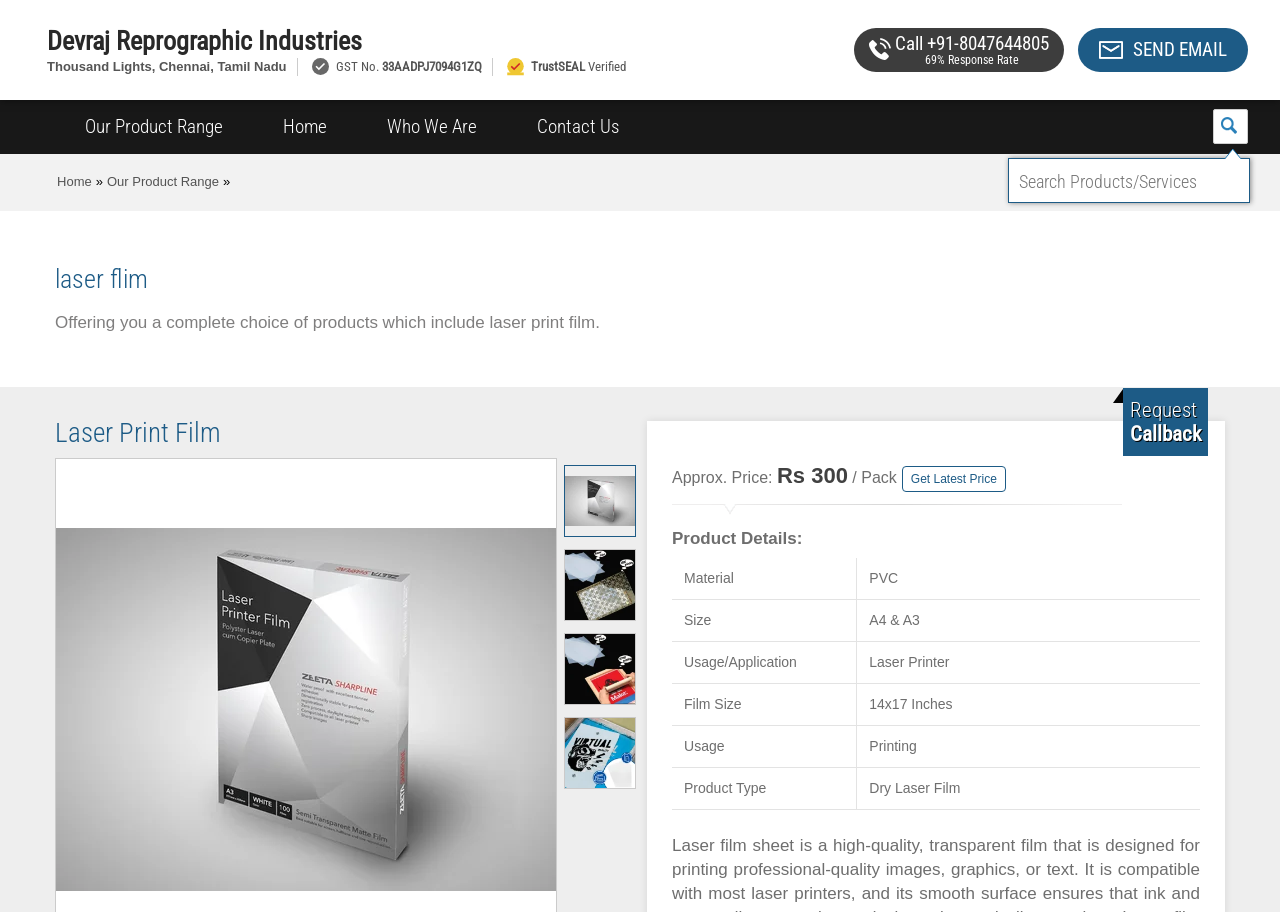Using the elements shown in the image, answer the question comprehensively: What is the usage of the laser print film?

The usage of the laser print film can be found in the product details section, where it is written in a table format as 'Usage/Application: Laser Printer'.